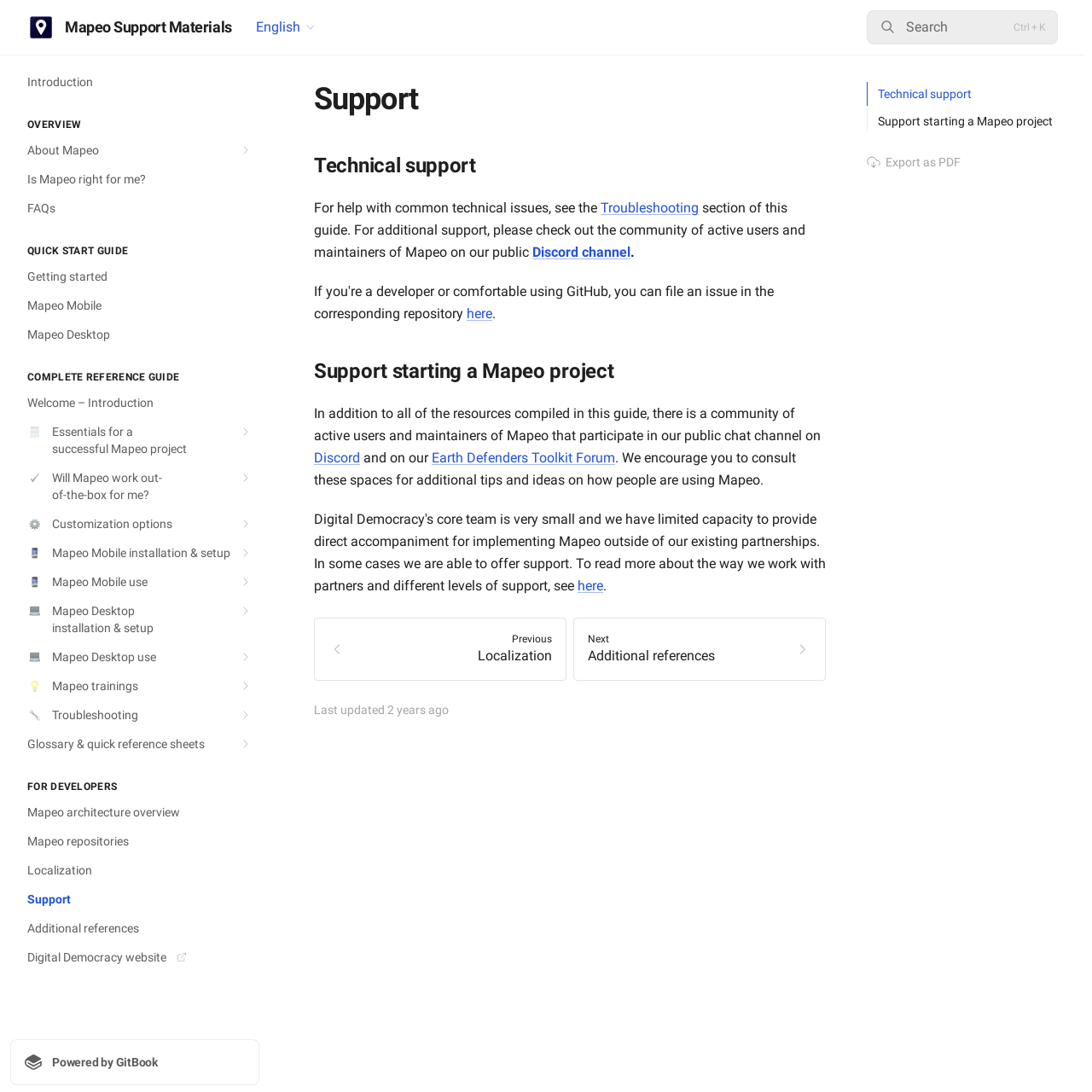Please identify the coordinates of the bounding box that should be clicked to fulfill this instruction: "Go to Introduction".

[0.009, 0.062, 0.238, 0.088]